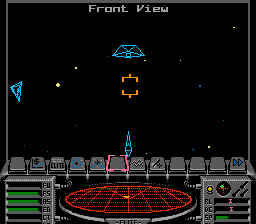What type of graphics does the game use?
Relying on the image, give a concise answer in one word or a brief phrase.

wireframe